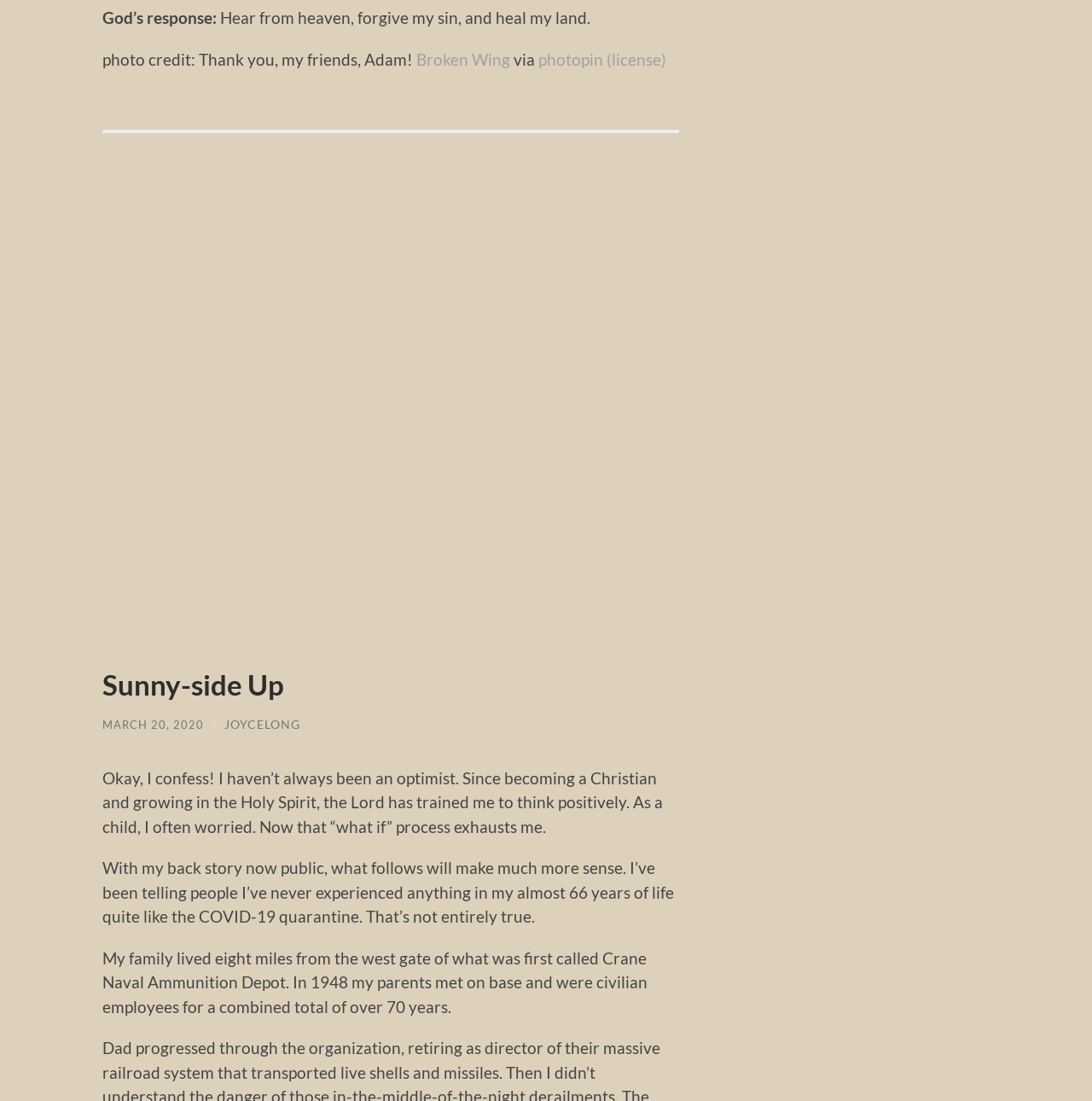Please give a succinct answer using a single word or phrase:
What is the photo credit for the image?

Adam